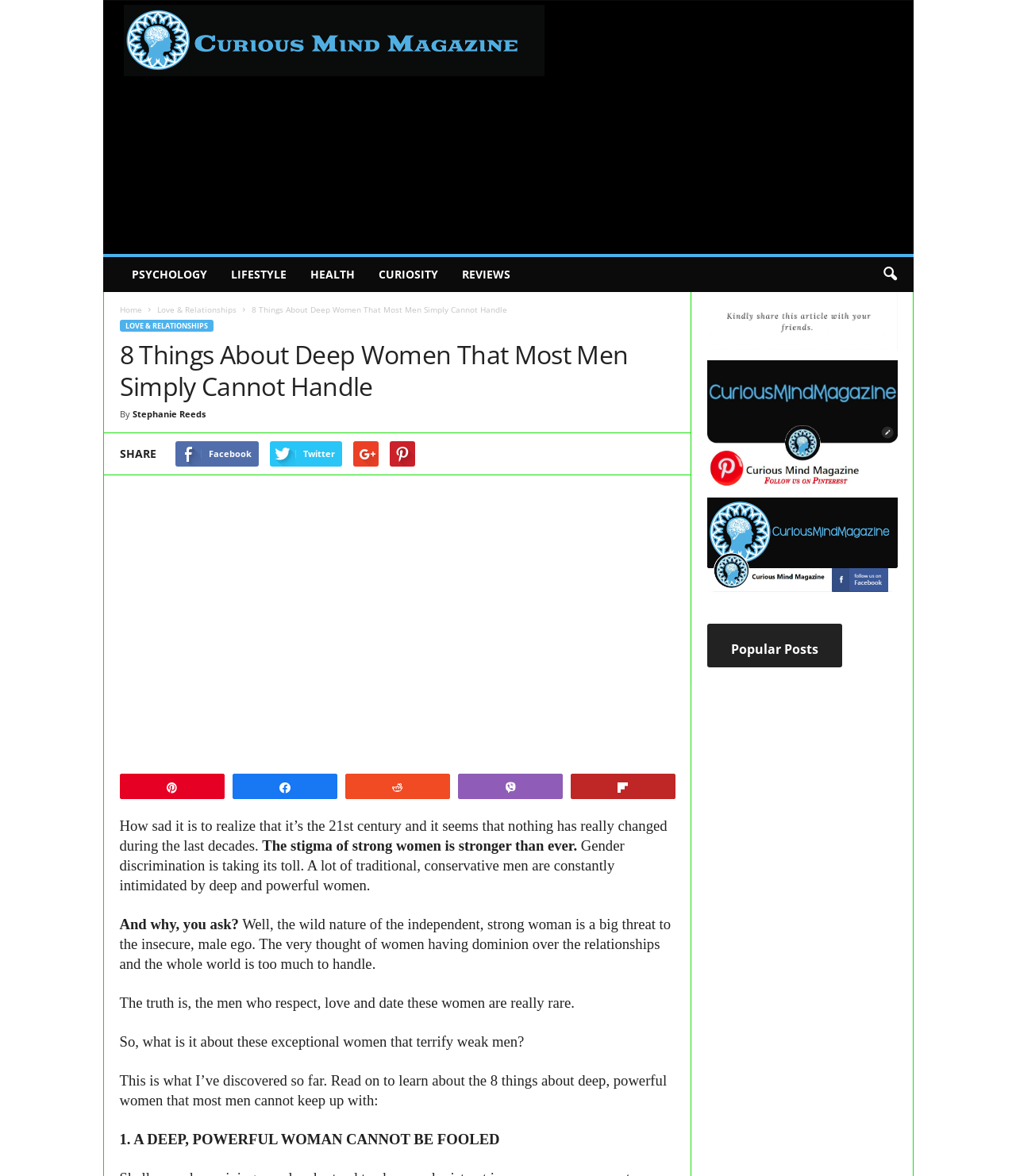Determine the bounding box coordinates of the area to click in order to meet this instruction: "Read the article by Stephanie Reeds".

[0.13, 0.347, 0.202, 0.357]